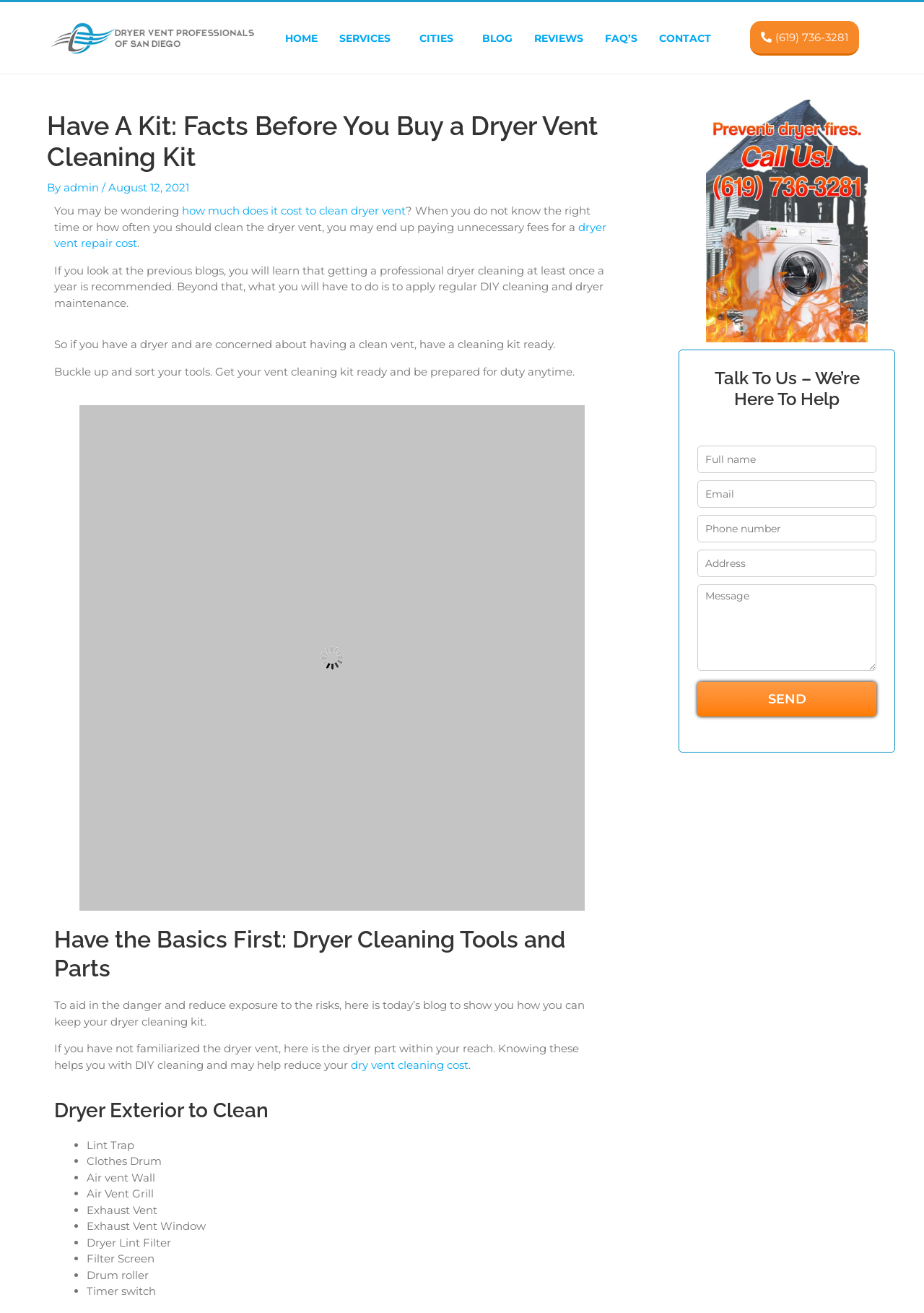Please locate the bounding box coordinates of the region I need to click to follow this instruction: "Click the 'SEND' button".

[0.755, 0.519, 0.948, 0.545]